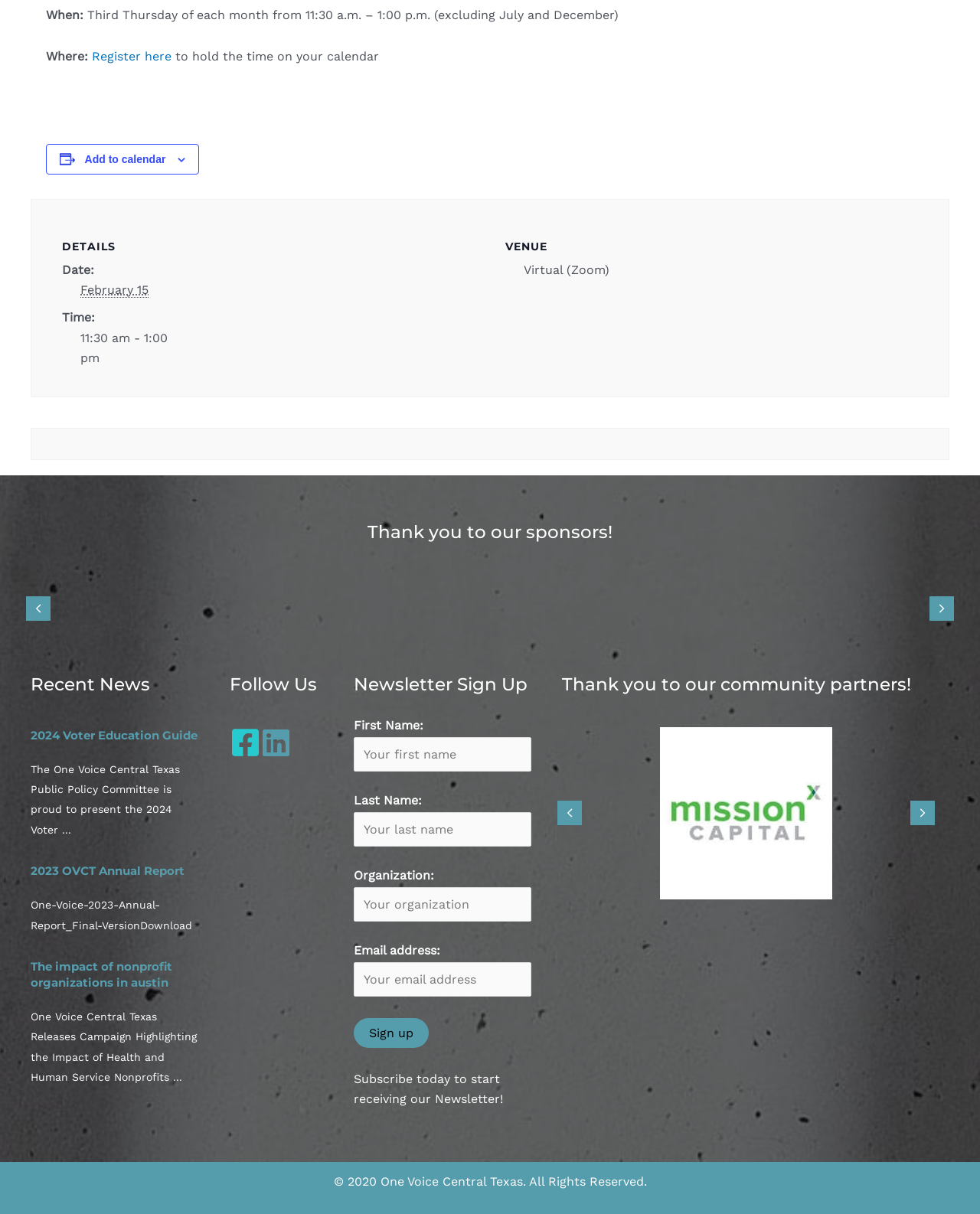Using the provided description parent_node: Organization: name="MMERGE10" placeholder="Your organization", find the bounding box coordinates for the UI element. Provide the coordinates in (top-left x, top-left y, bottom-right x, bottom-right y) format, ensuring all values are between 0 and 1.

[0.361, 0.73, 0.542, 0.759]